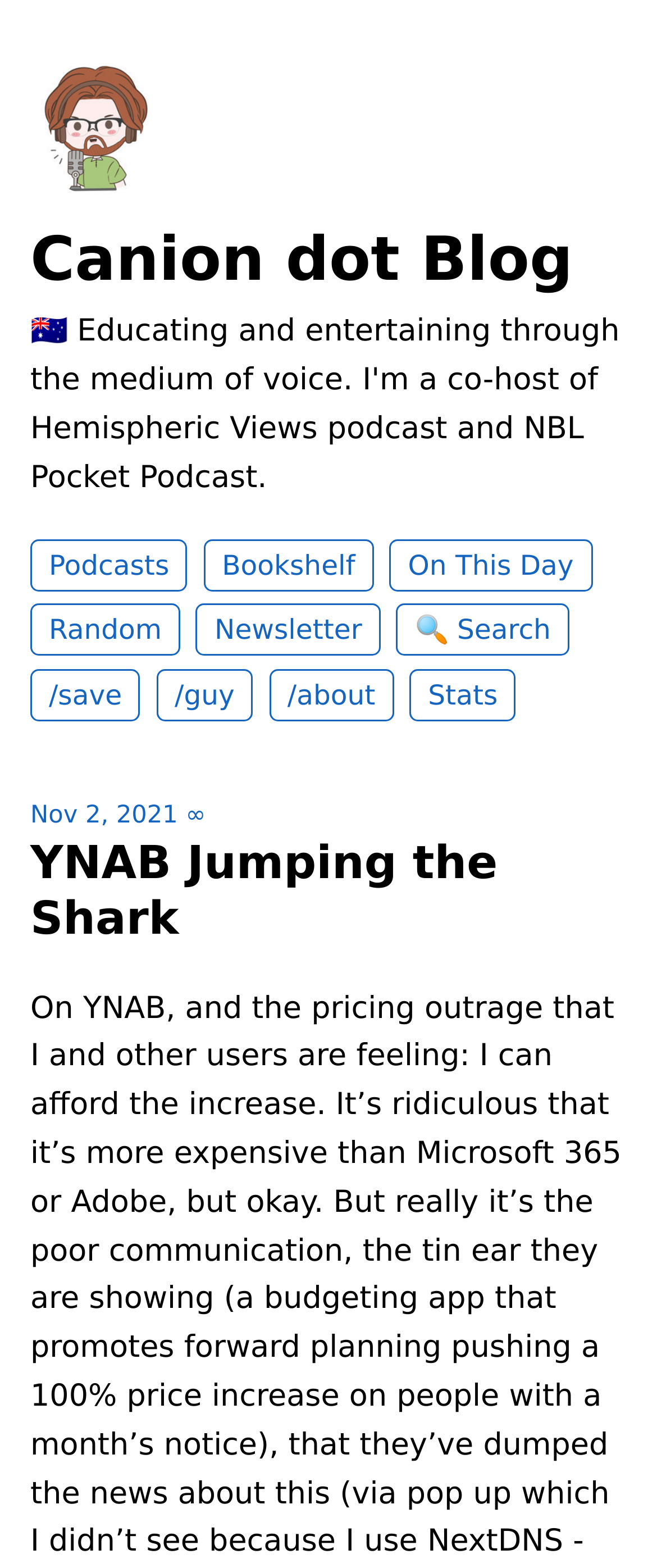Find the headline of the webpage and generate its text content.

Canion dot Blog